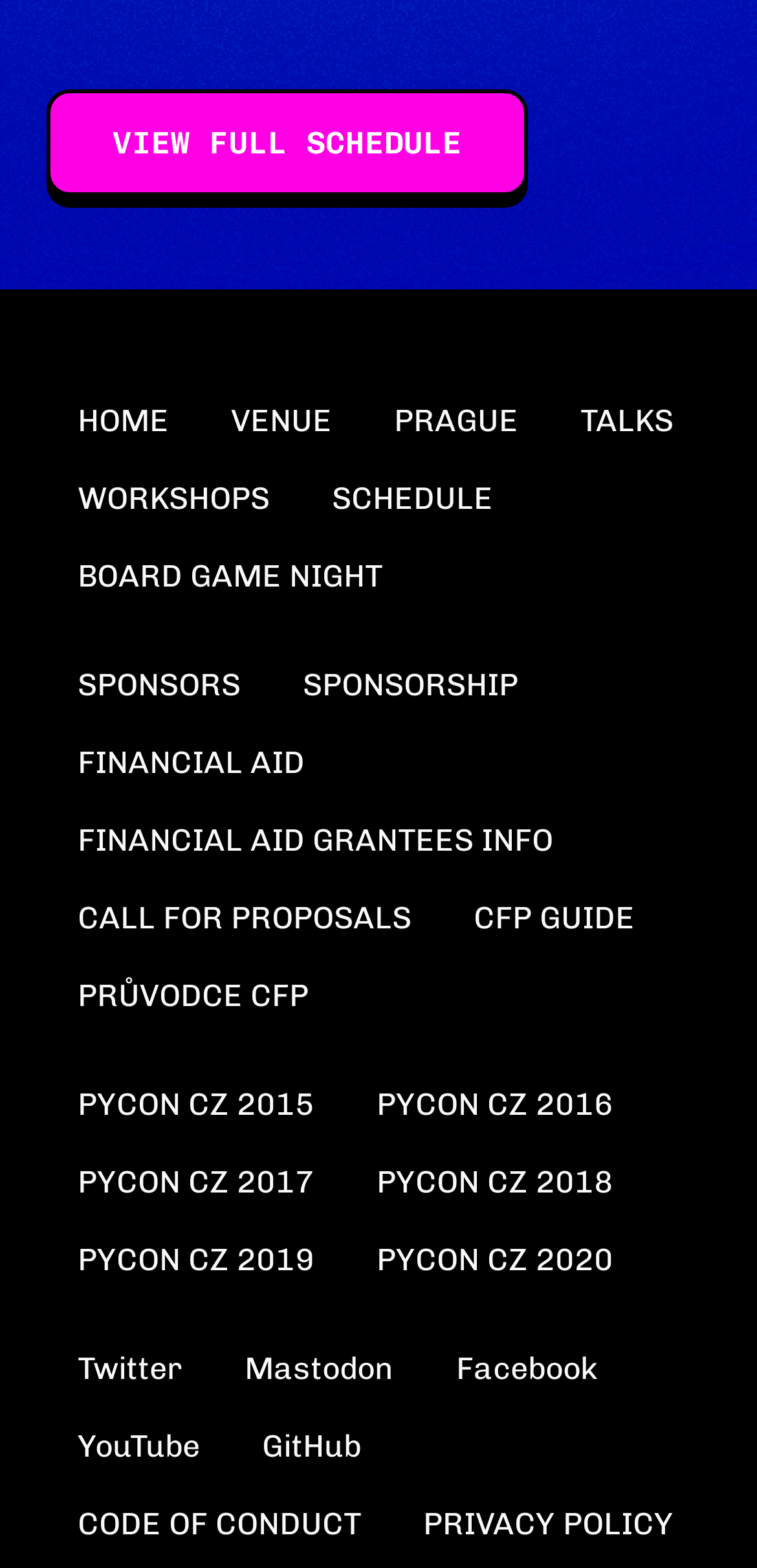Provide the bounding box coordinates of the UI element that matches the description: "Financial Aid Grantees Info".

[0.062, 0.512, 0.772, 0.561]